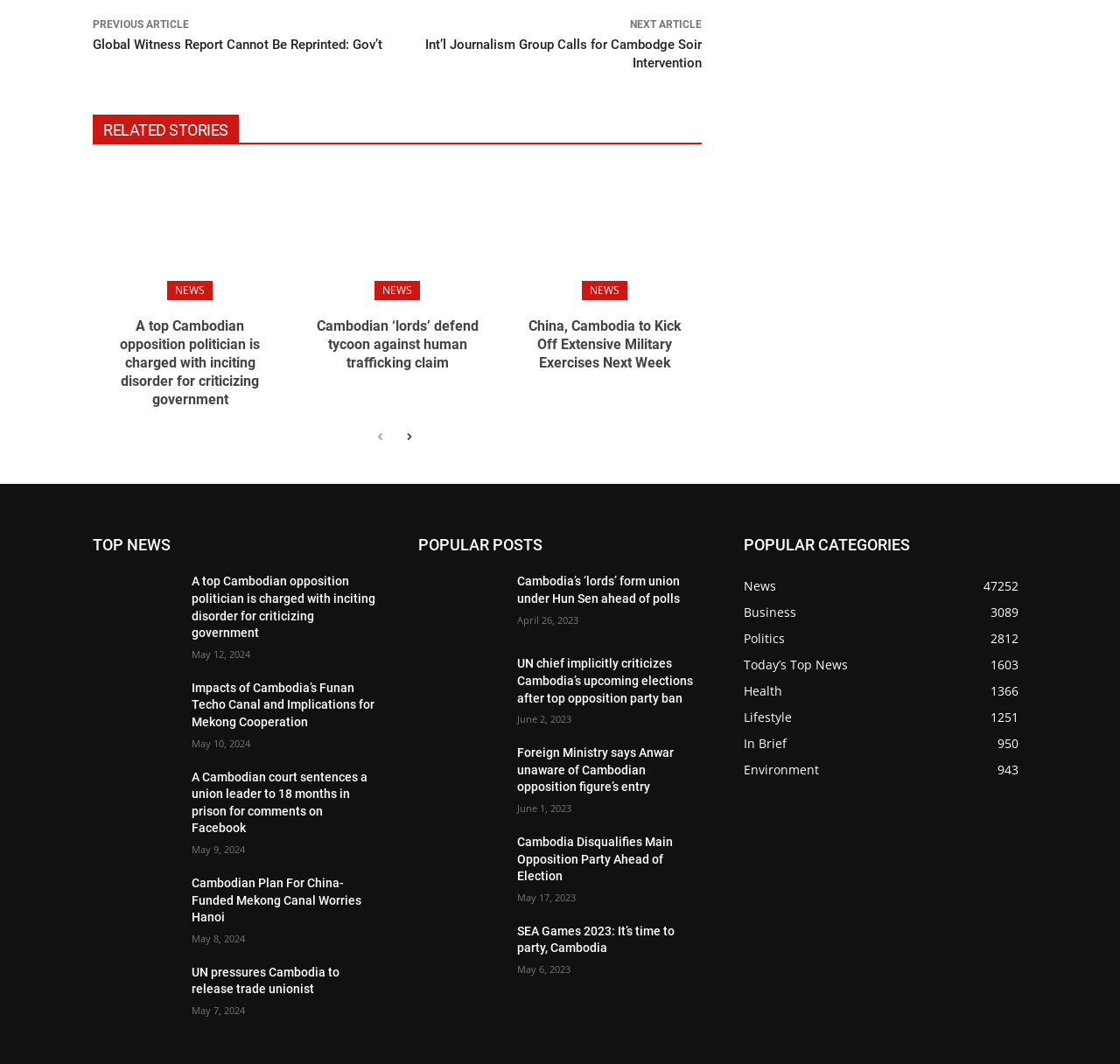Please identify the bounding box coordinates of the element's region that needs to be clicked to fulfill the following instruction: "Read 'TOP NEWS'". The bounding box coordinates should consist of four float numbers between 0 and 1, i.e., [left, top, right, bottom].

[0.083, 0.5, 0.336, 0.526]